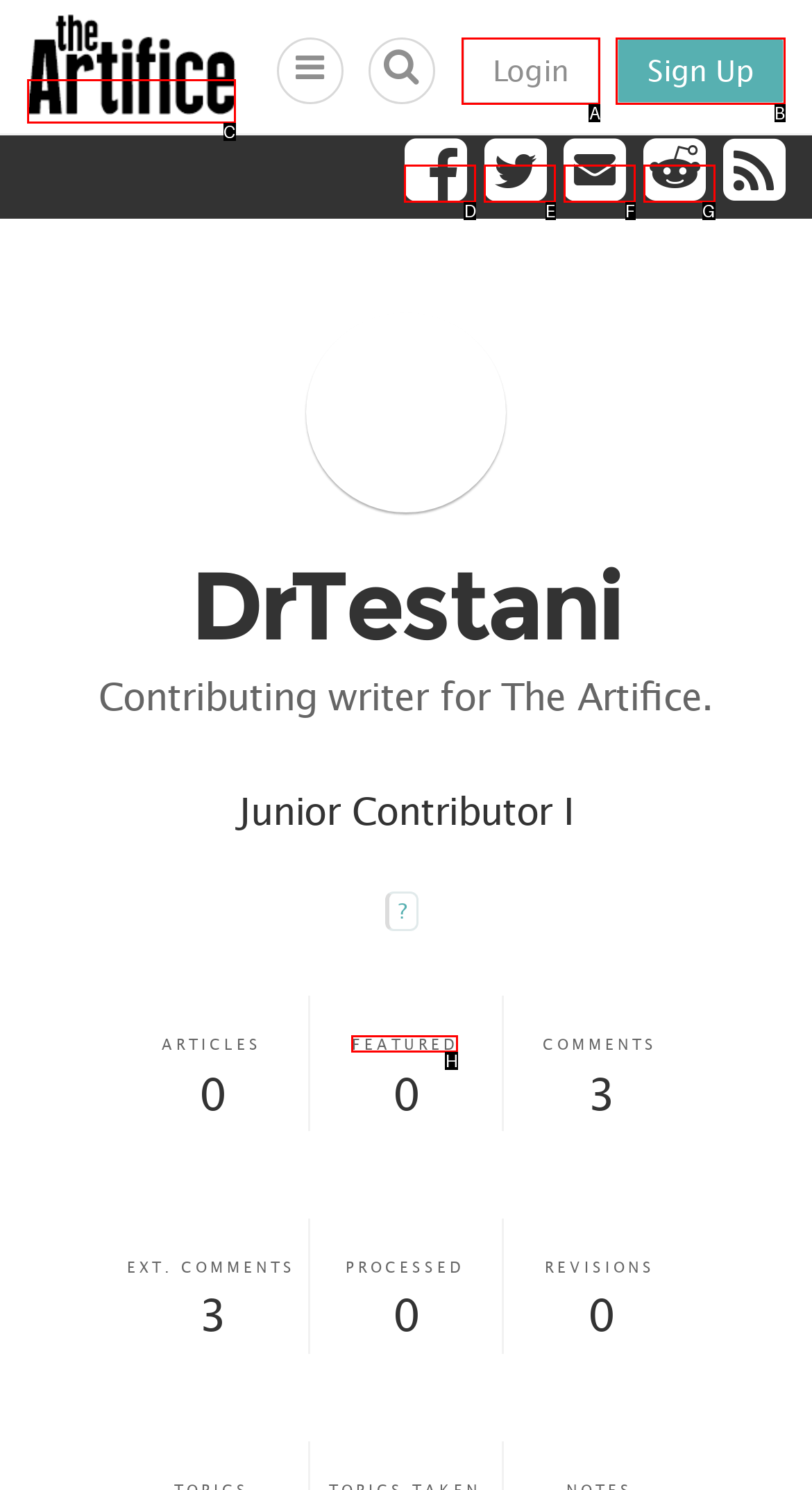Tell me which letter corresponds to the UI element that should be clicked to fulfill this instruction: View the featured articles
Answer using the letter of the chosen option directly.

H